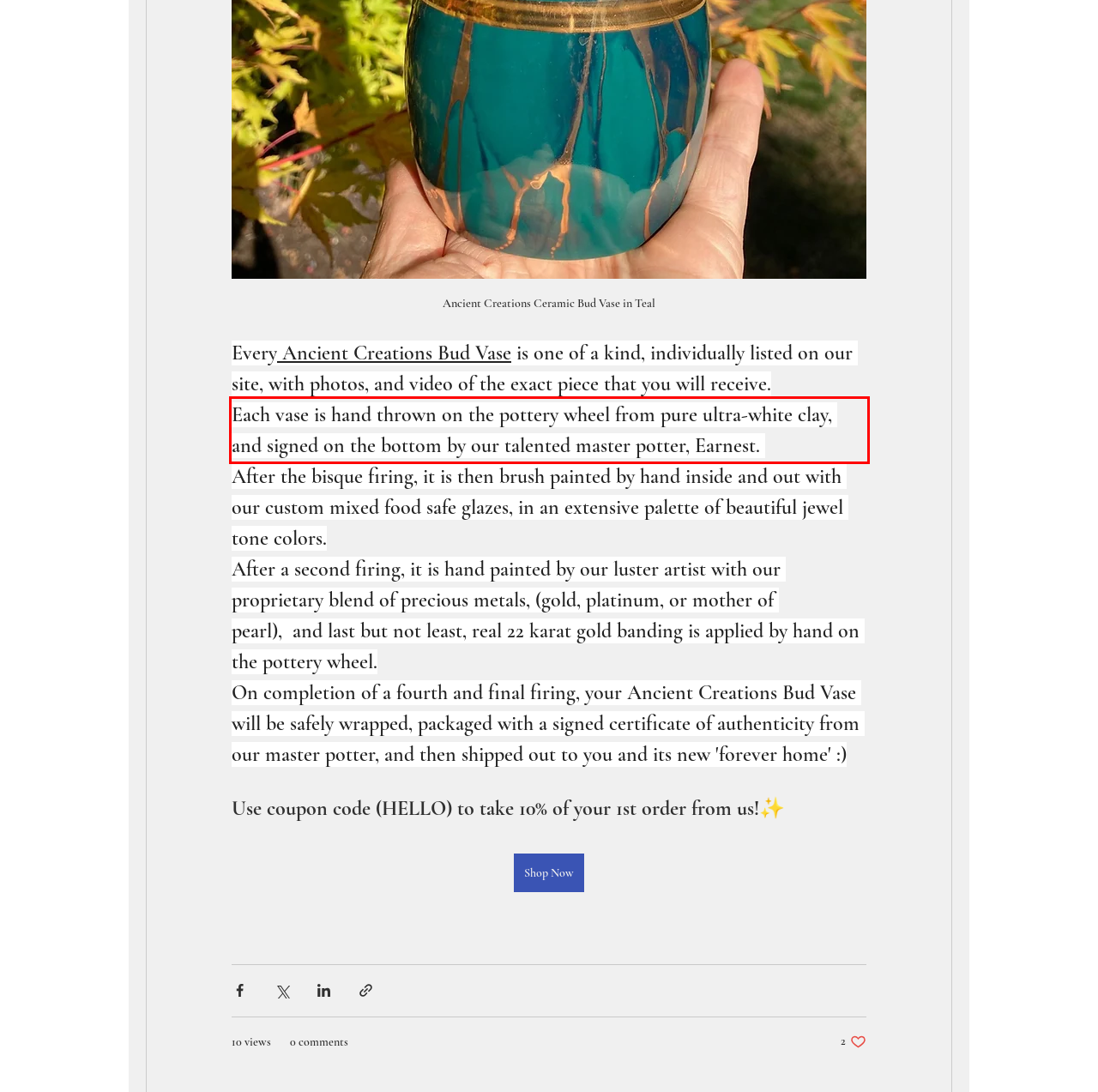Locate the red bounding box in the provided webpage screenshot and use OCR to determine the text content inside it.

Each vase is hand thrown on the pottery wheel from pure ultra-white clay, and signed on the bottom by our talented master potter, Earnest.